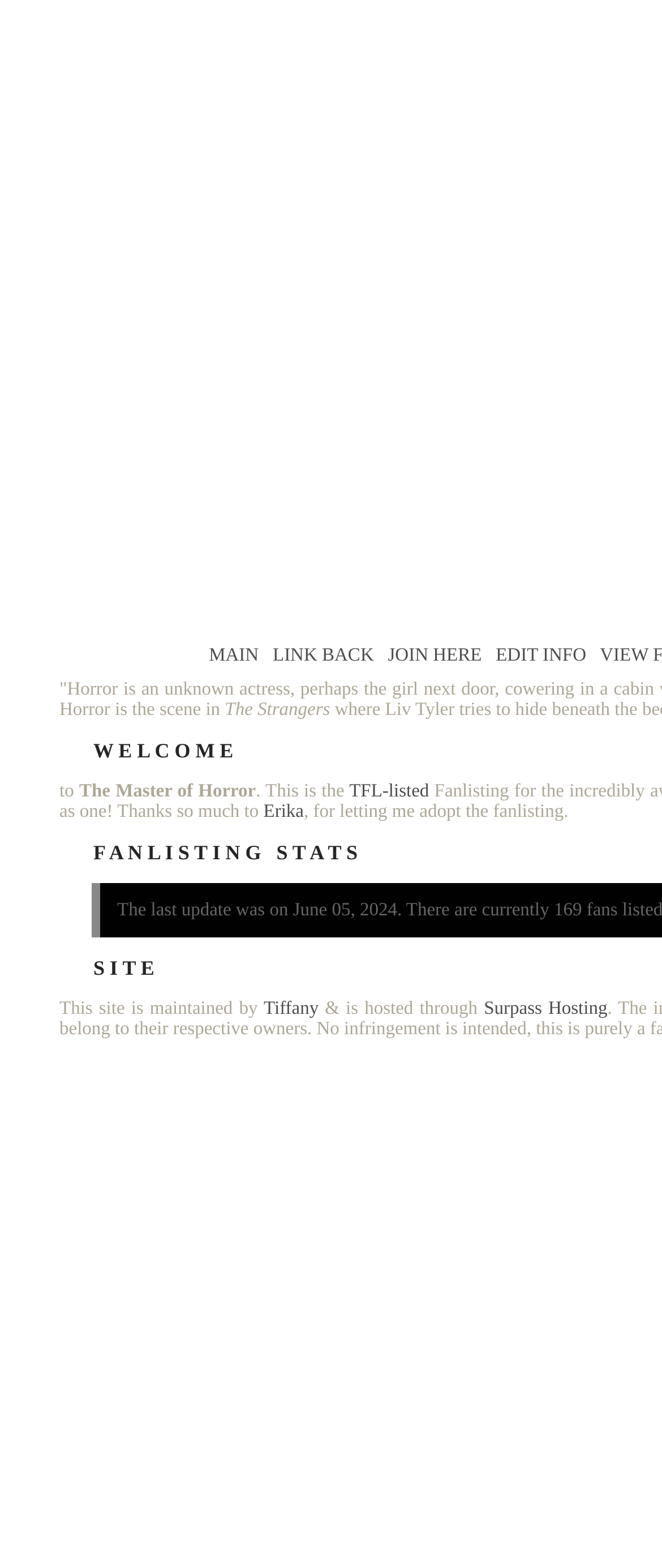Who is the maintainer of the site?
Based on the image, answer the question with a single word or brief phrase.

Tiffany